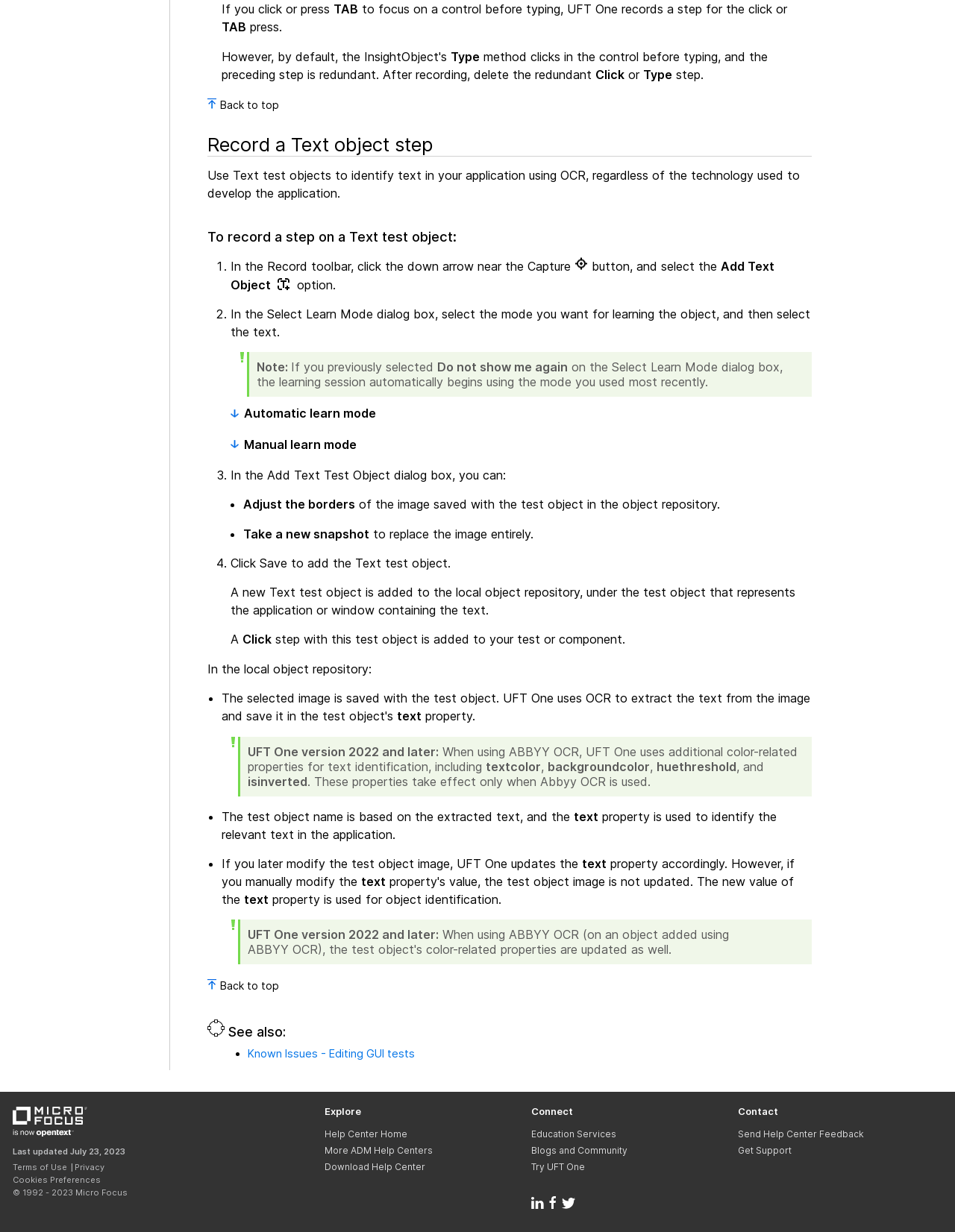Please locate the UI element described by "Automatic learn mode" and provide its bounding box coordinates.

[0.254, 0.329, 0.394, 0.341]